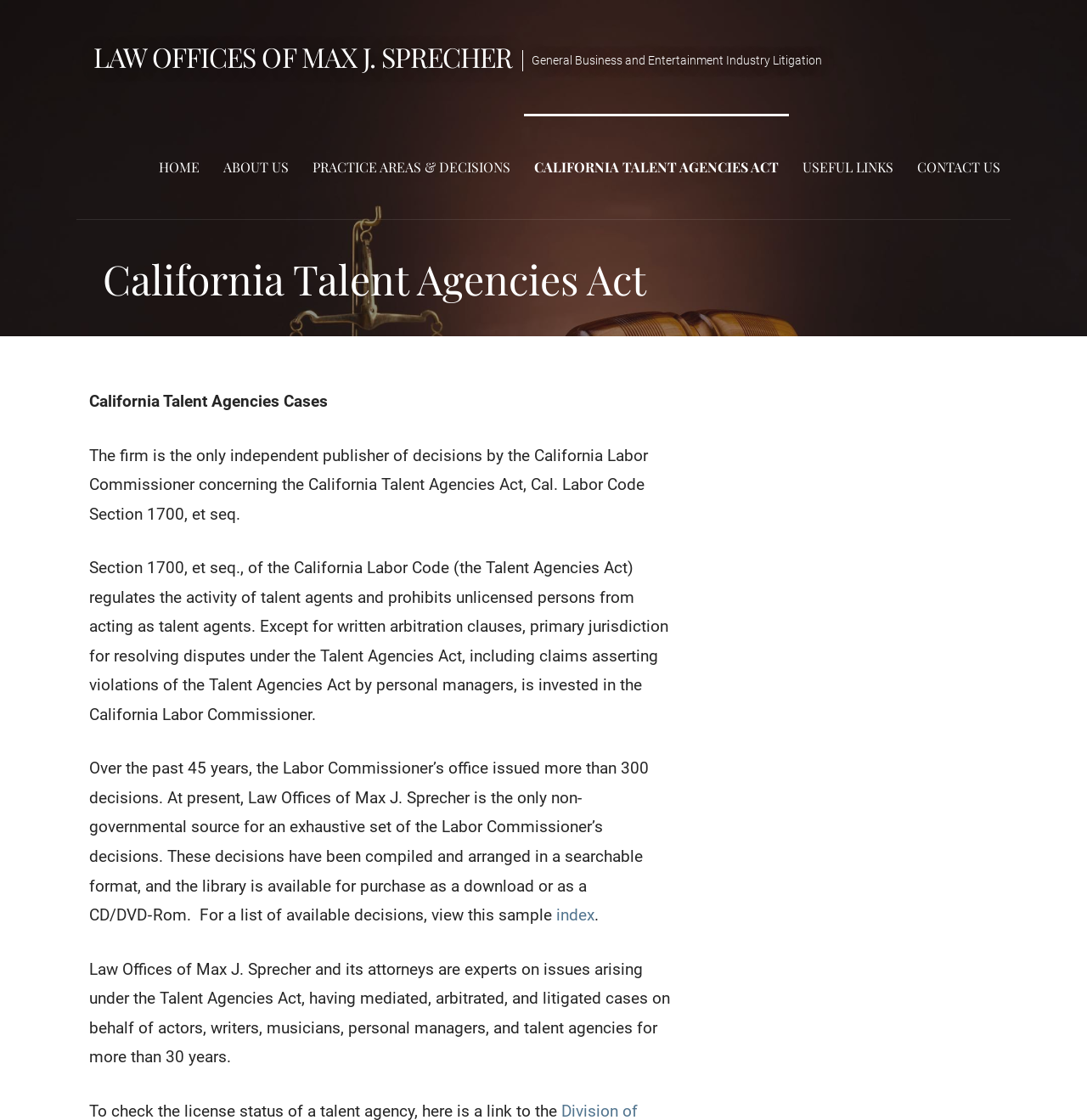What is the main topic of this webpage?
Using the image as a reference, answer the question with a short word or phrase.

California Talent Agencies Act